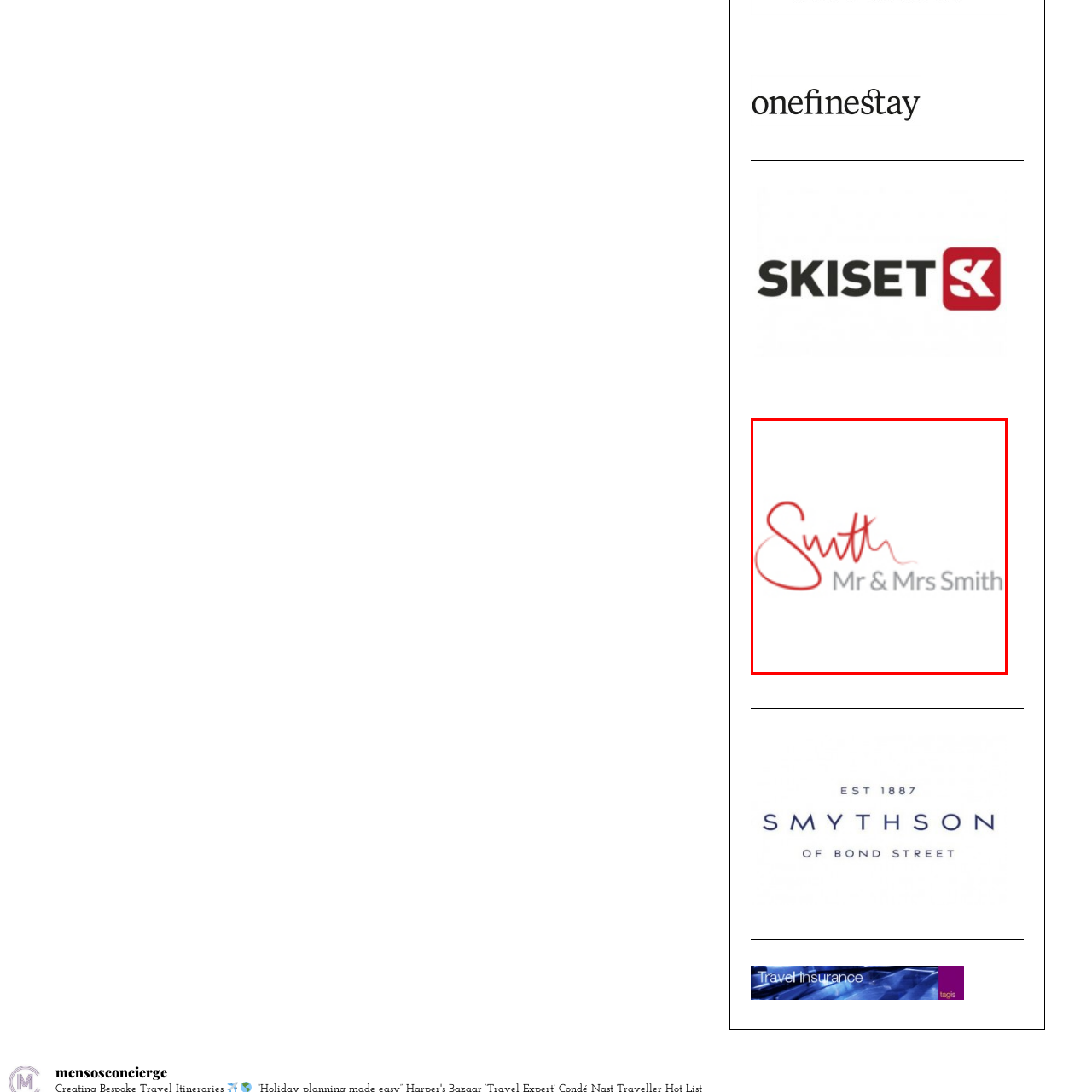Look closely at the image within the red bounding box, What is written below the name 'Smith'? Respond with a single word or short phrase.

Mr & Mrs Smith